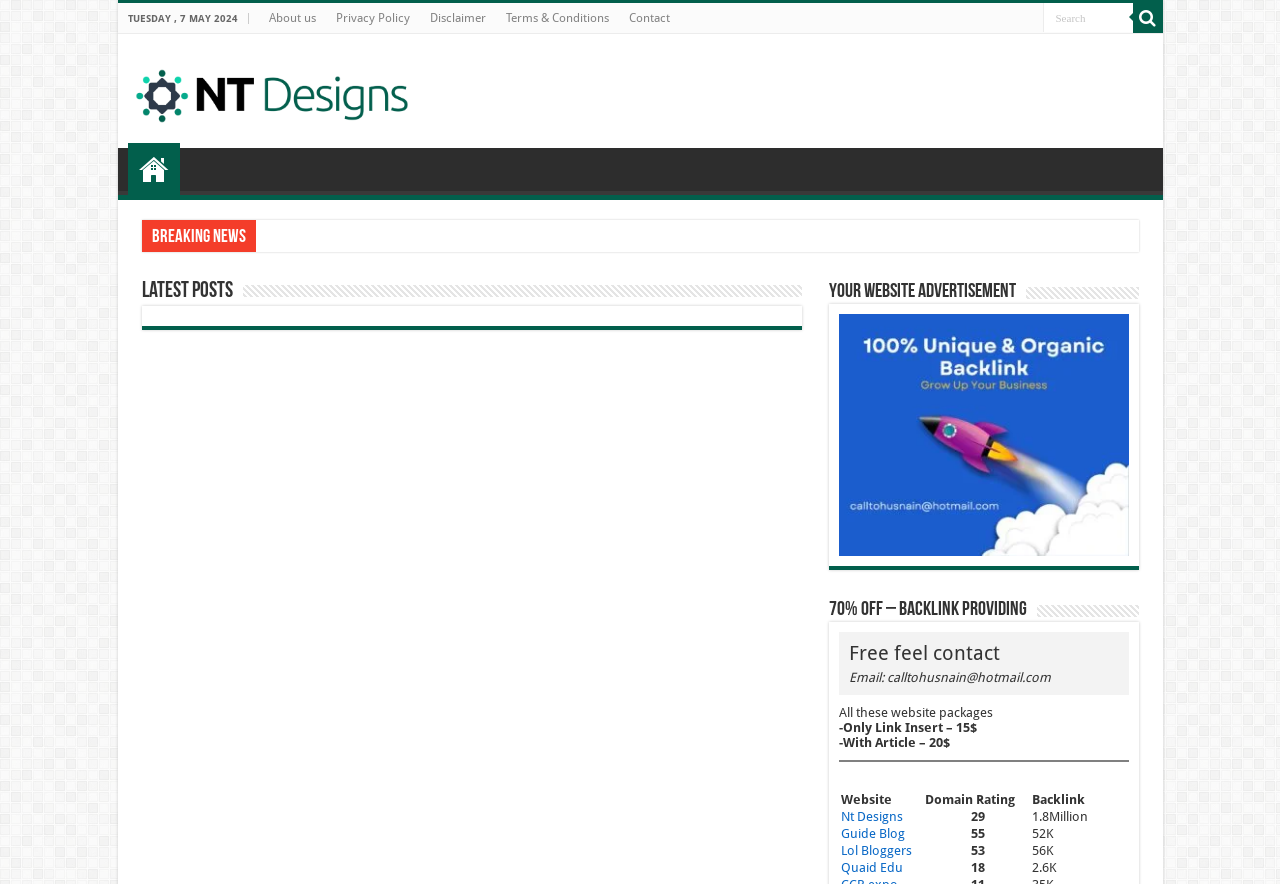What is the name of the website?
Refer to the image and give a detailed response to the question.

I found a heading element with the text 'Nt Design' and a bounding box coordinate of [0.104, 0.072, 0.322, 0.144]. This element is likely the logo or title of the website, so I conclude that the name of the website is 'Nt Design'.